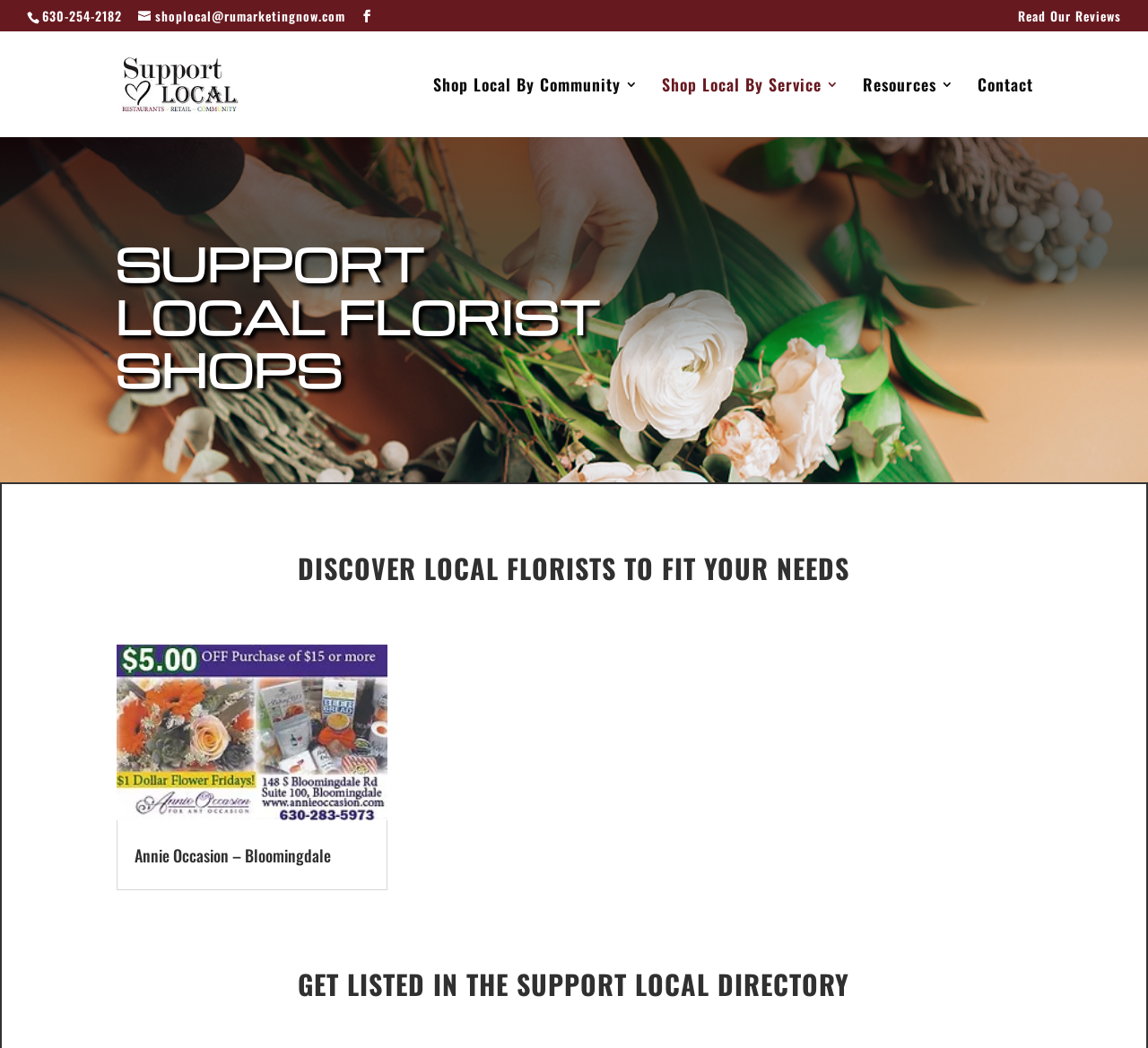Determine the bounding box coordinates of the clickable area required to perform the following instruction: "Read reviews". The coordinates should be represented as four float numbers between 0 and 1: [left, top, right, bottom].

[0.887, 0.009, 0.977, 0.03]